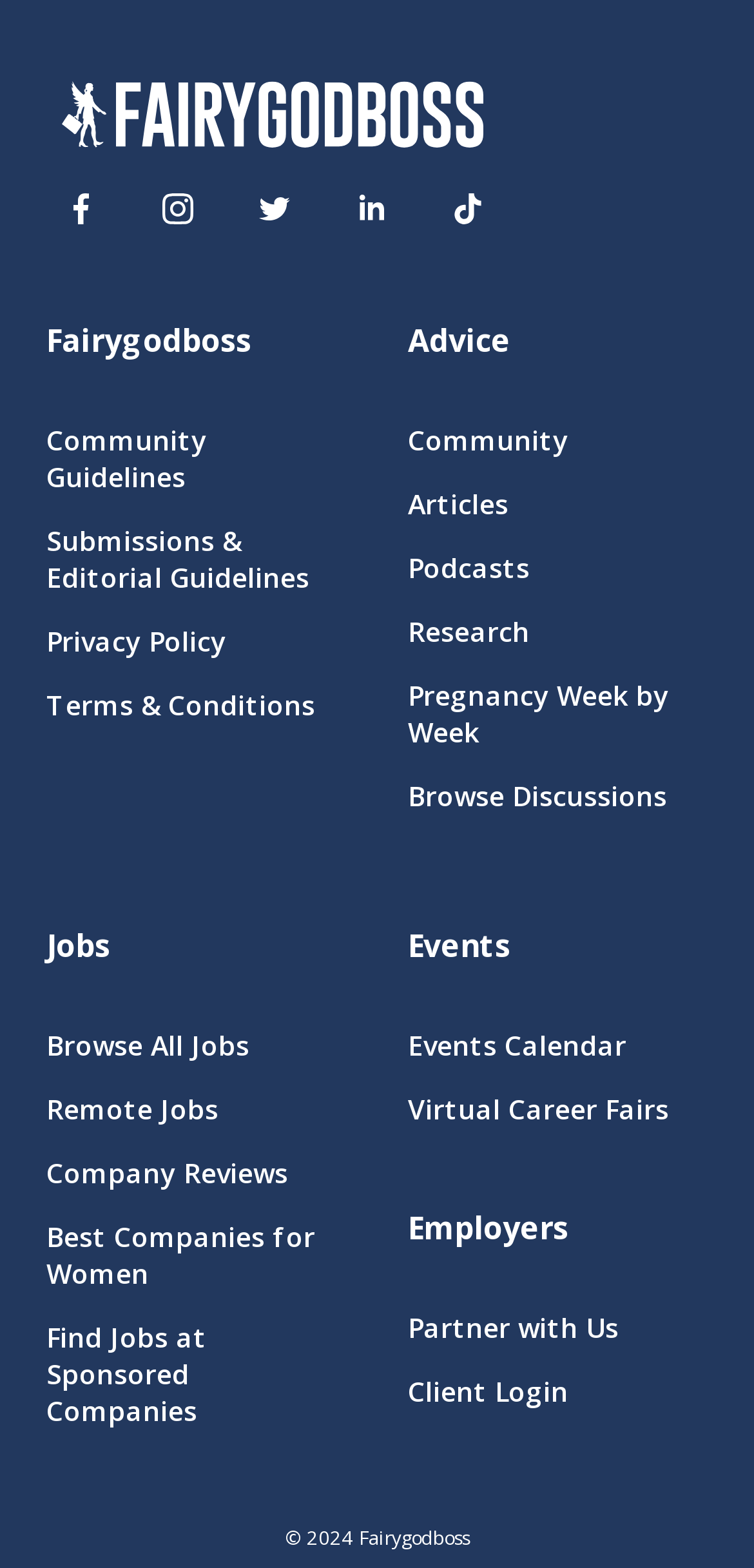What social media platforms can users access from this webpage?
Give a one-word or short-phrase answer derived from the screenshot.

Facebook, Instagram, Twitter, Linkedin, TikTok